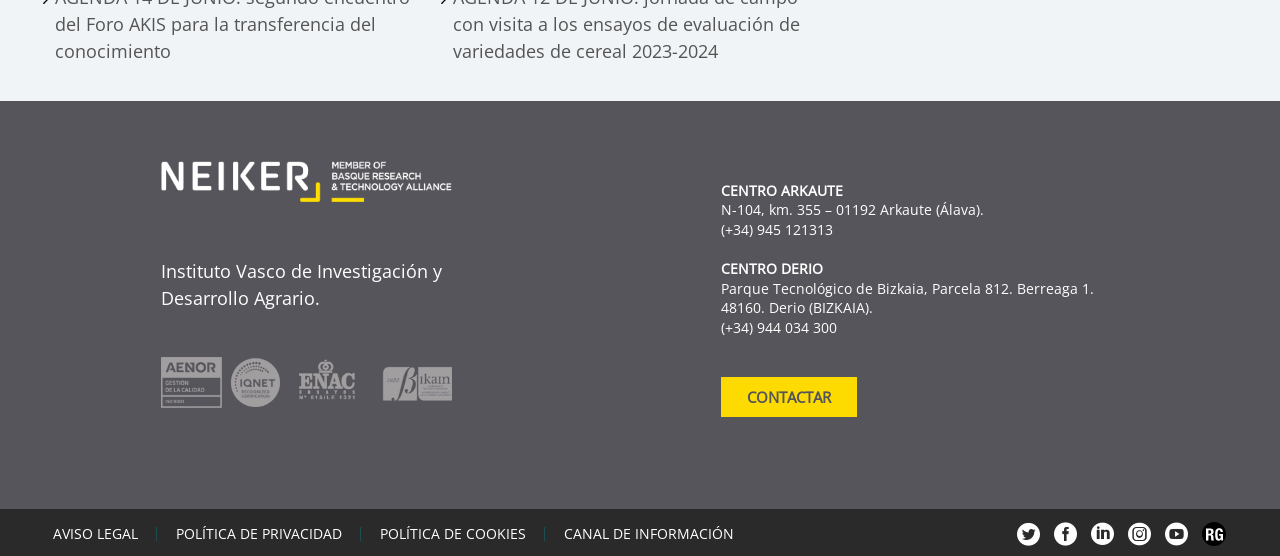What is the phone number of CENTRO ARKAUTE?
Please respond to the question thoroughly and include all relevant details.

The phone number of CENTRO ARKAUTE can be found in the StaticText element with the text '(+34) 945 121313' located at [0.563, 0.395, 0.651, 0.429].